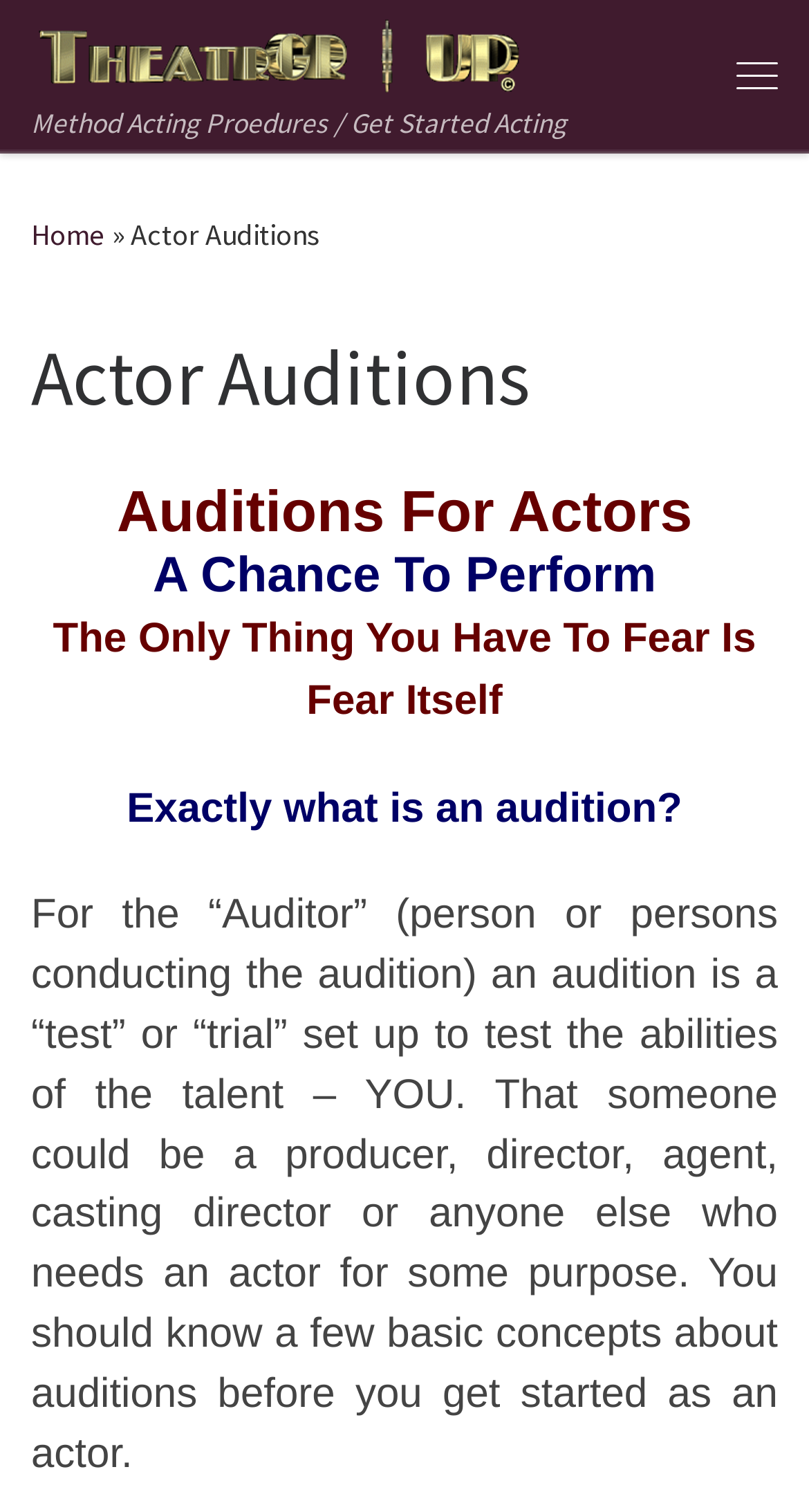Detail the webpage's structure and highlights in your description.

The webpage is about actor auditions and method acting procedures. At the top left, there is a link to "Skip to content" and a link to "TheatrGROUP Method Acting Procedures" with a "Back Home" icon next to it. On the top right, there is a "Menu" button. Below the top section, there are links to "Home" and a separator symbol "»". 

The main content of the webpage is headed by a large title "Actor Auditions" which spans almost the entire width of the page. Below the title, there are three lines of text: "Auditions For Actors", "A Chance To Perform", and "The Only Thing You Have To Fear Is Fear Itself". 

Following these lines, there is a paragraph that explains what an audition is, describing it as a "test" or "trial" for the talent, and providing information about who conducts the audition and what the actor should know before getting started. This paragraph is quite long and takes up most of the remaining space on the page.